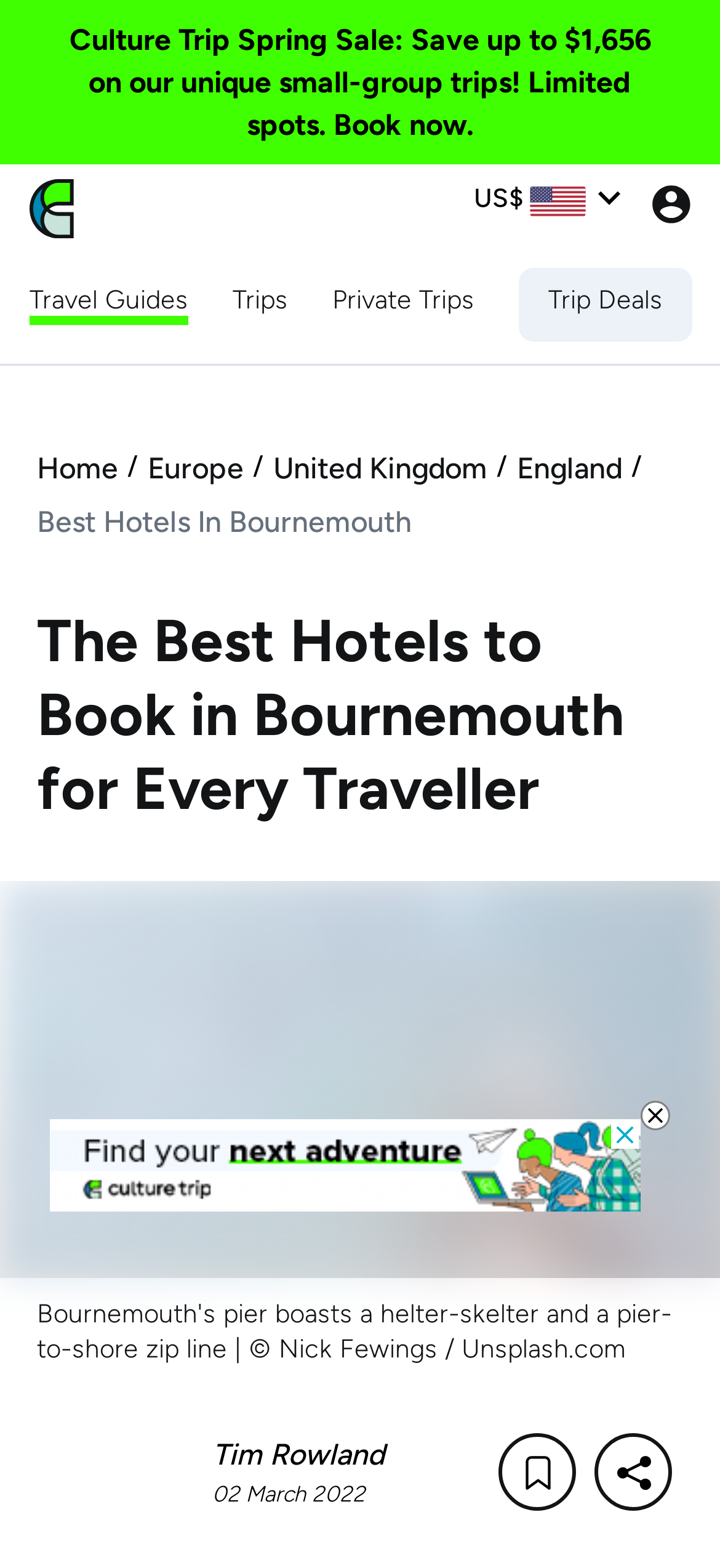Please provide a detailed answer to the question below by examining the image:
What is the purpose of the webpage?

The meta description and the content of the webpage, including the heading and the links to different types of trips, suggest that the purpose of the webpage is to help users find and book hotels in Bournemouth.